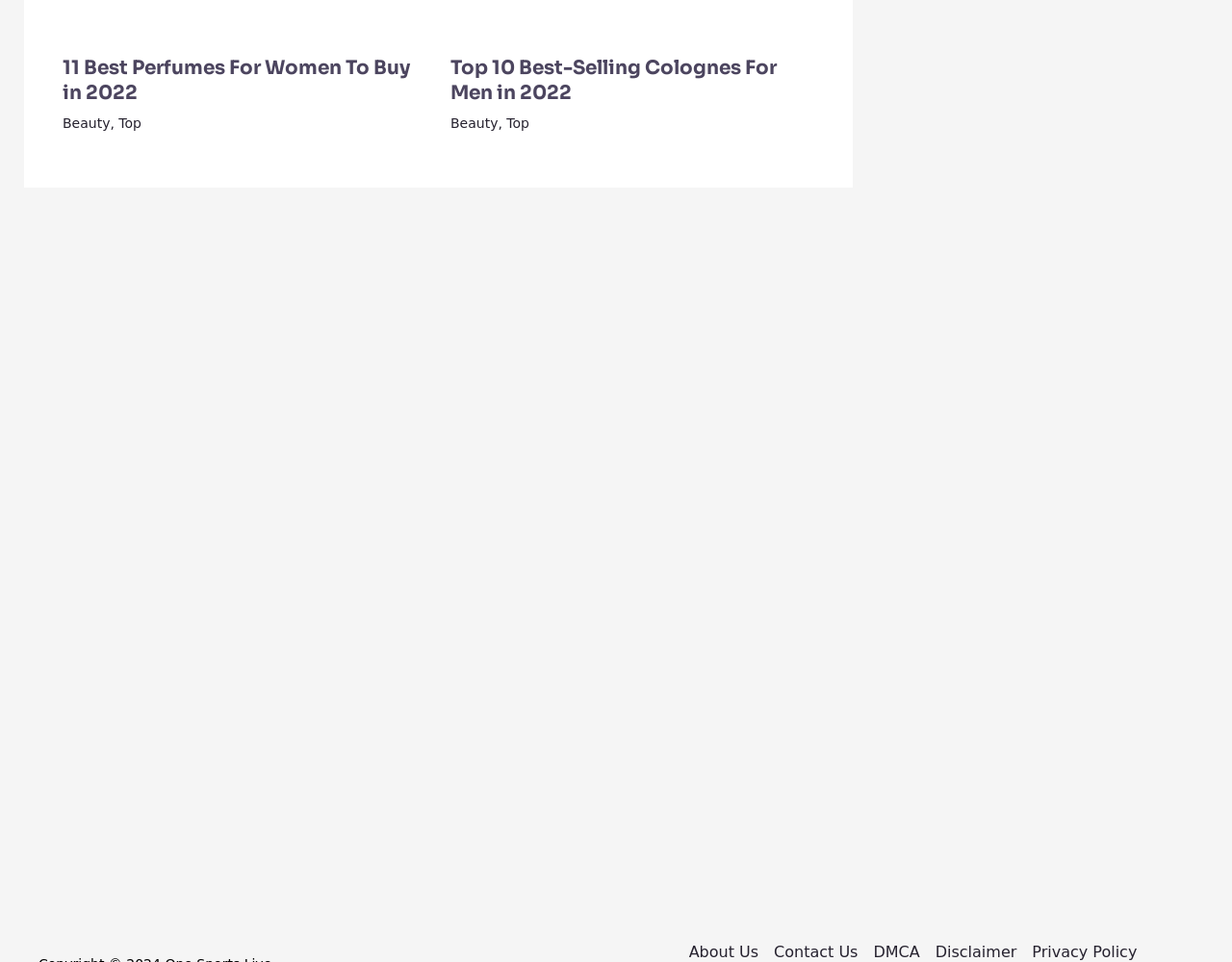Locate the bounding box coordinates of the item that should be clicked to fulfill the instruction: "Visit the top page".

[0.096, 0.12, 0.115, 0.136]